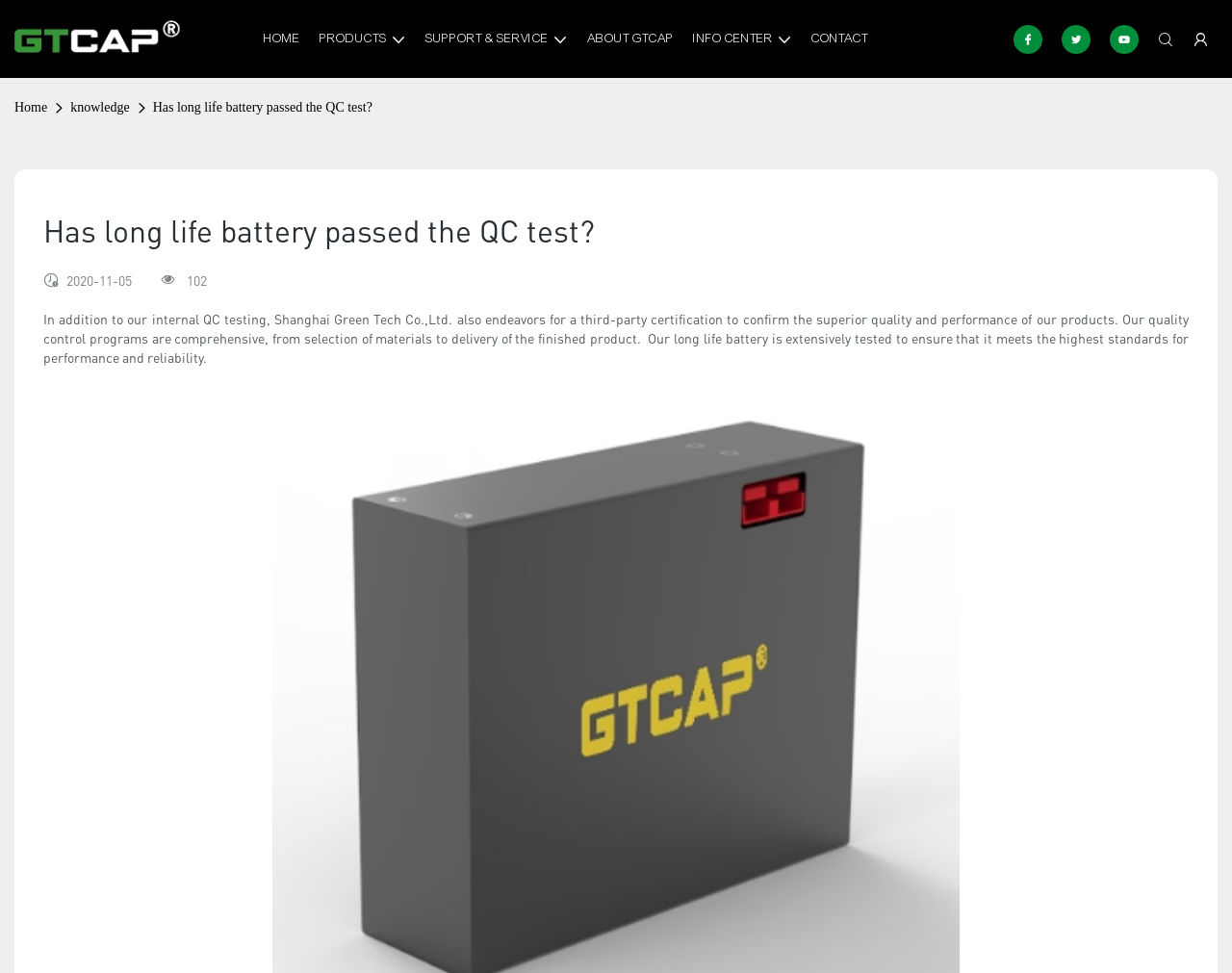What is the date mentioned on the webpage?
Answer briefly with a single word or phrase based on the image.

2020-11-05